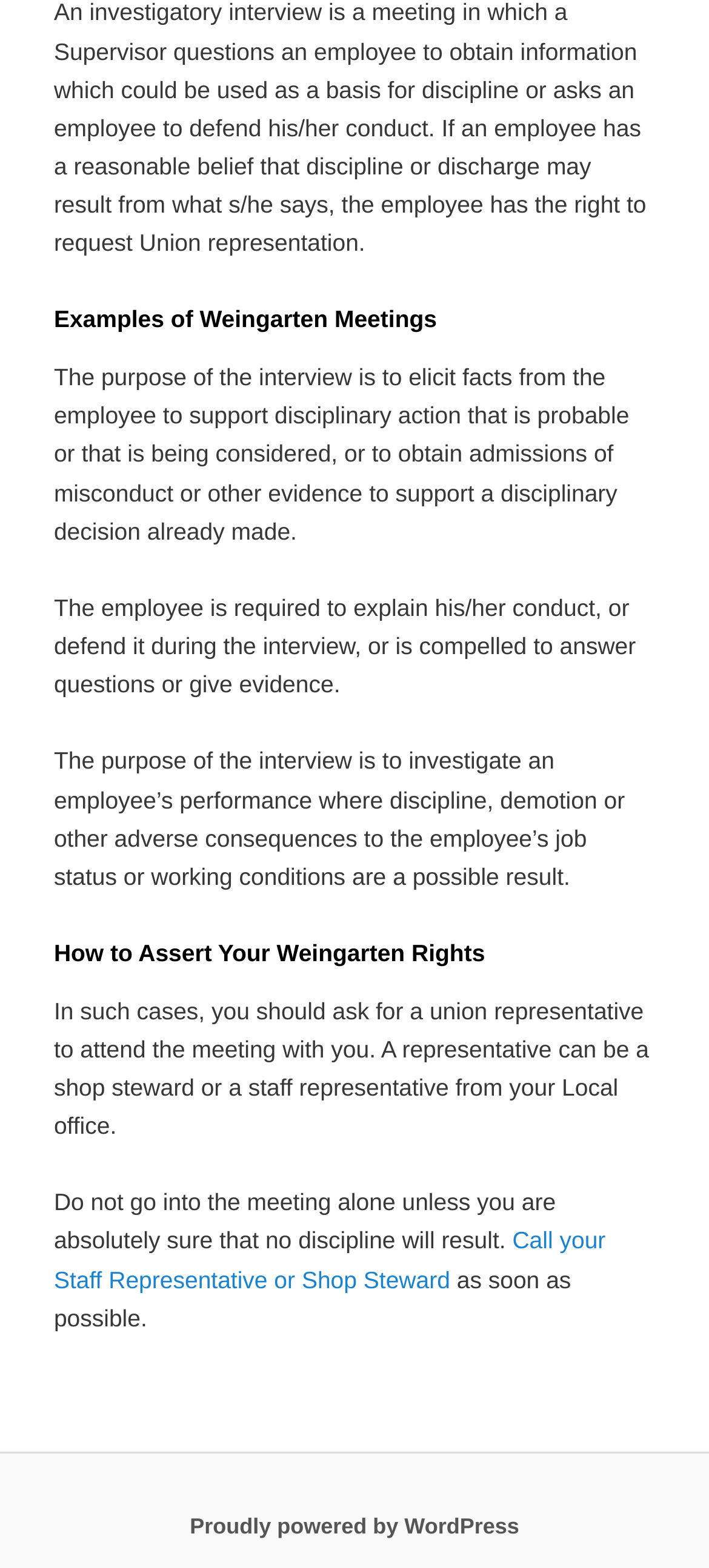Give a one-word or short phrase answer to this question: 
What is the platform that powers this website?

WordPress